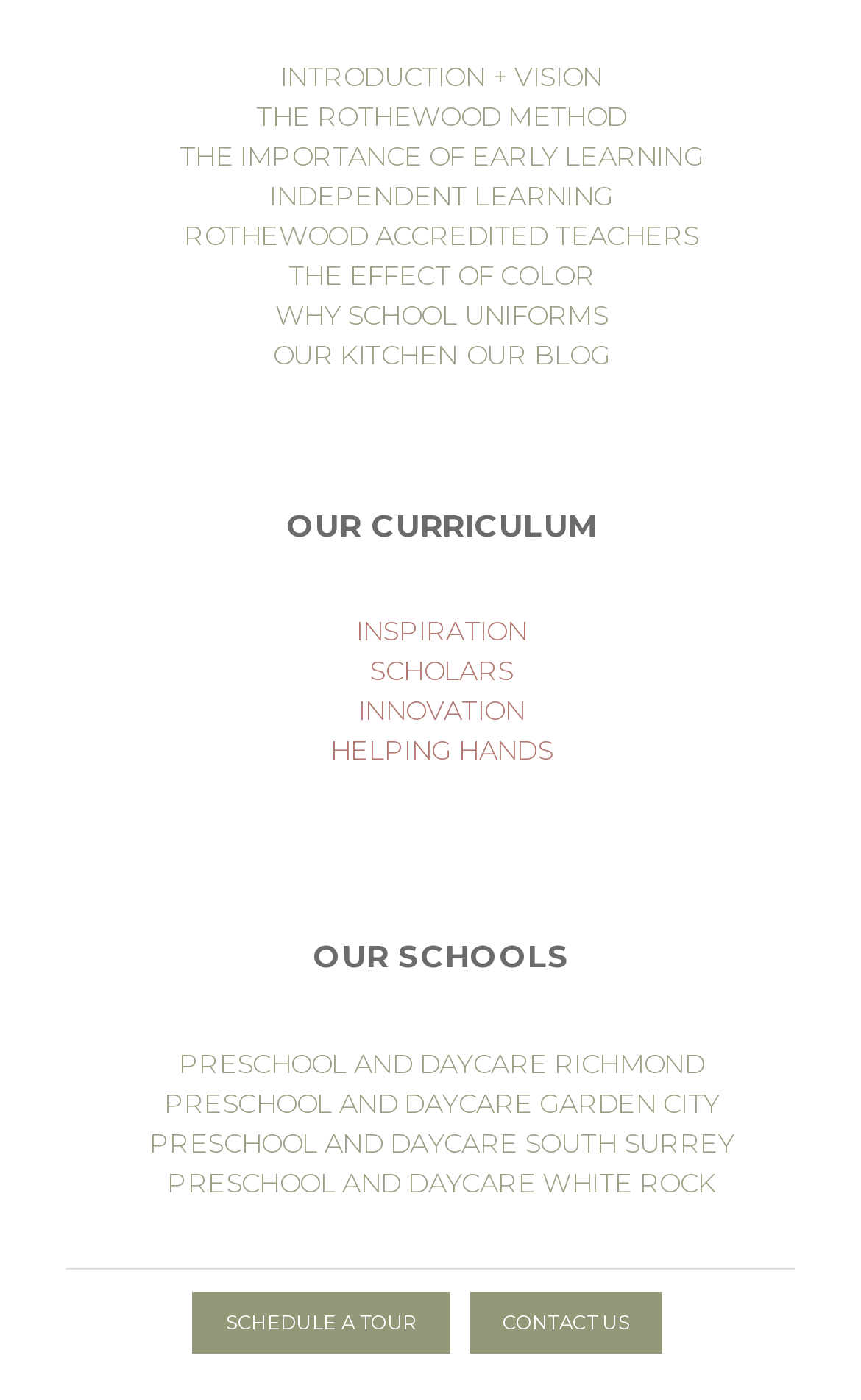Utilize the details in the image to thoroughly answer the following question: How many links are under the 'OUR SCHOOLS' heading?

Under the 'OUR SCHOOLS' heading, I found four links: 'PRESCHOOL AND DAYCARE RICHMOND', 'PRESCHOOL AND DAYCARE GARDEN CITY', 'PRESCHOOL AND DAYCARE SOUTH SURREY', and 'PRESCHOOL AND DAYCARE WHITE ROCK'. These links have bounding box coordinates of [0.207, 0.747, 0.818, 0.771], [0.19, 0.775, 0.835, 0.799], [0.173, 0.804, 0.852, 0.827], and [0.194, 0.832, 0.831, 0.856] respectively.